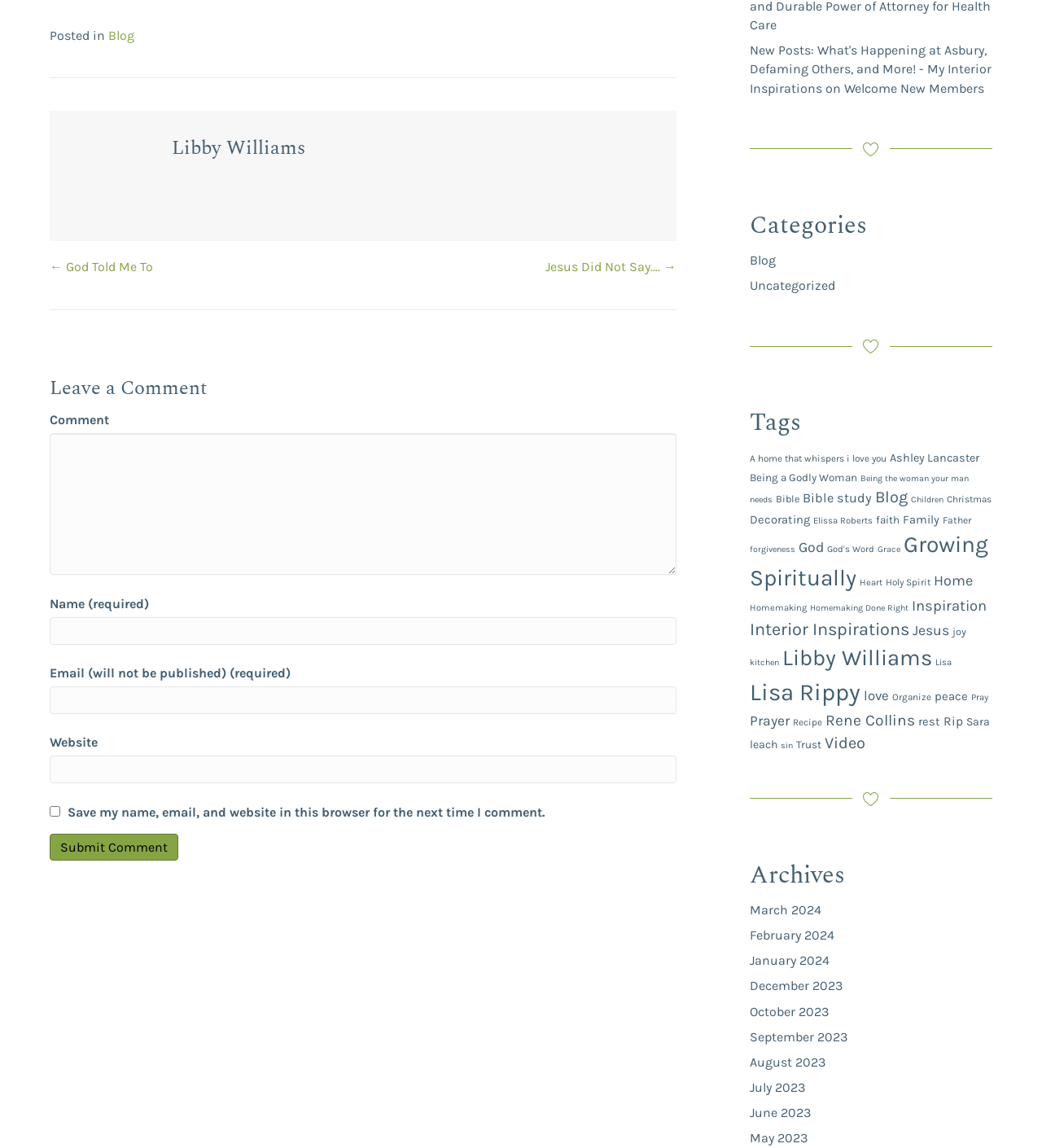Based on the element description ← God Told Me To, identify the bounding box coordinates for the UI element. The coordinates should be in the format (top-left x, top-left y, bottom-right x, bottom-right y) and within the 0 to 1 range.

[0.048, 0.224, 0.147, 0.241]